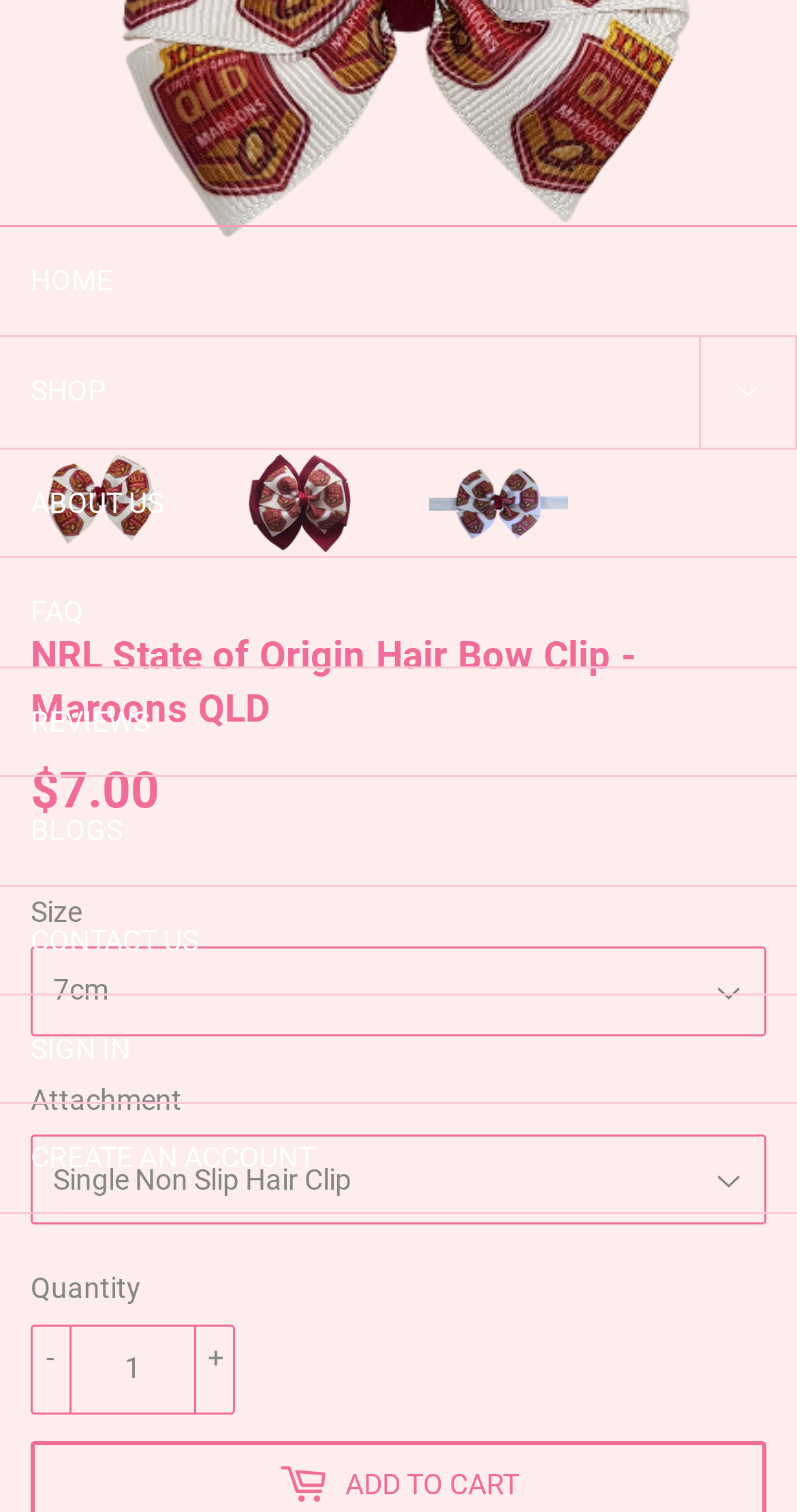Find the bounding box coordinates for the area that must be clicked to perform this action: "Choose an attachment option".

[0.038, 0.751, 0.962, 0.81]